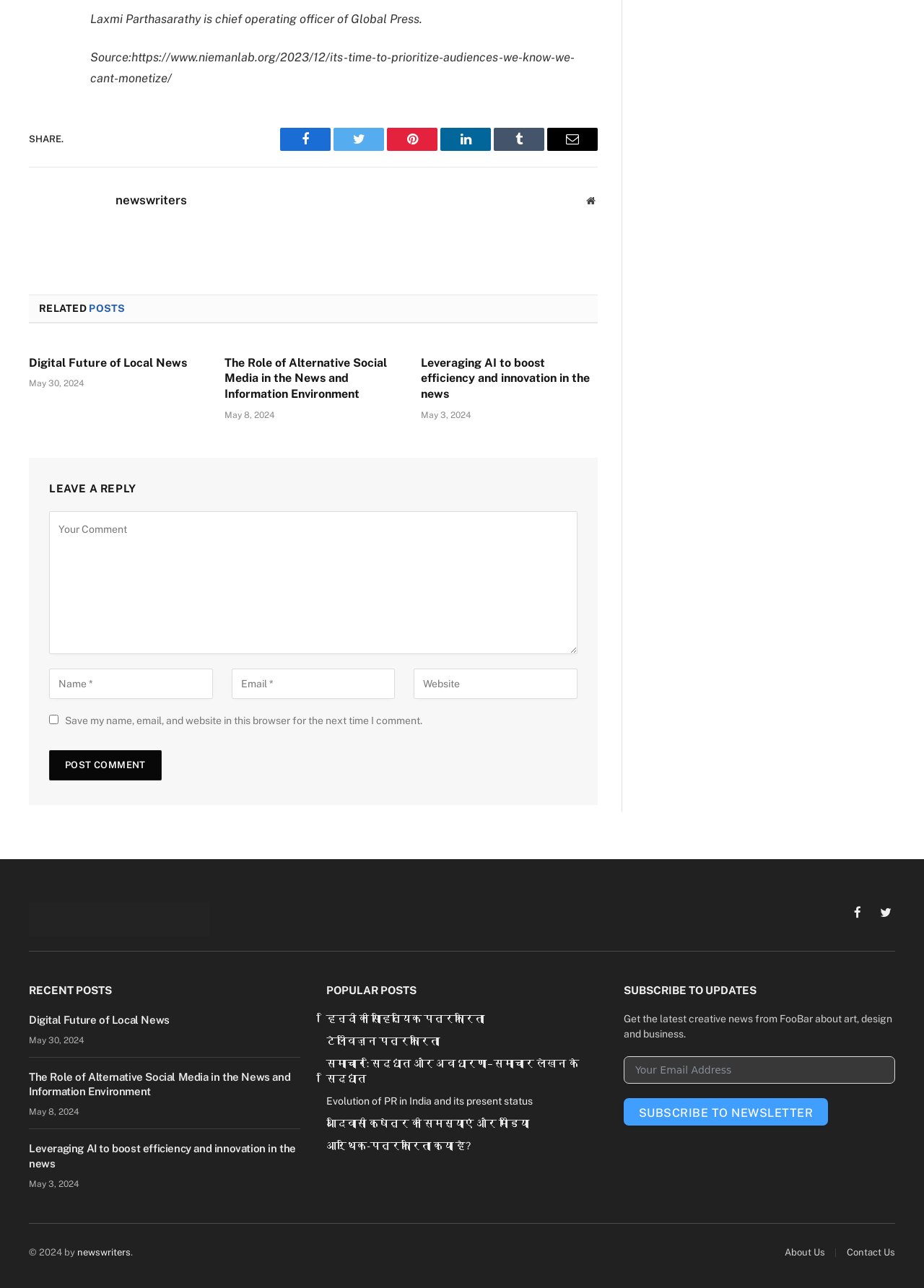Locate the bounding box coordinates of the clickable region to complete the following instruction: "Read related post 'Digital Future of Local News'."

[0.031, 0.276, 0.223, 0.288]